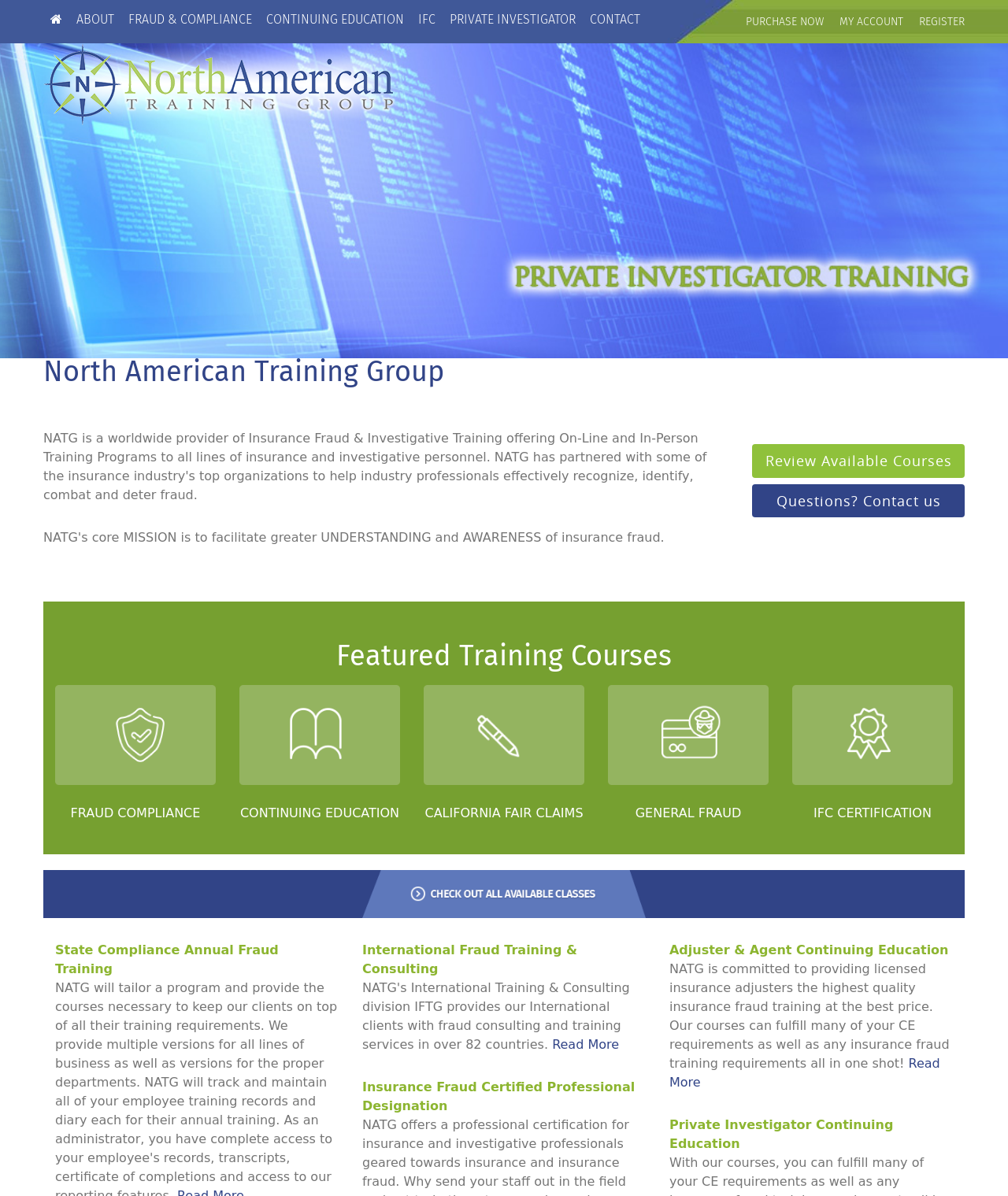Specify the bounding box coordinates of the element's area that should be clicked to execute the given instruction: "Click on the CONTACT link". The coordinates should be four float numbers between 0 and 1, i.e., [left, top, right, bottom].

[0.578, 0.011, 0.642, 0.022]